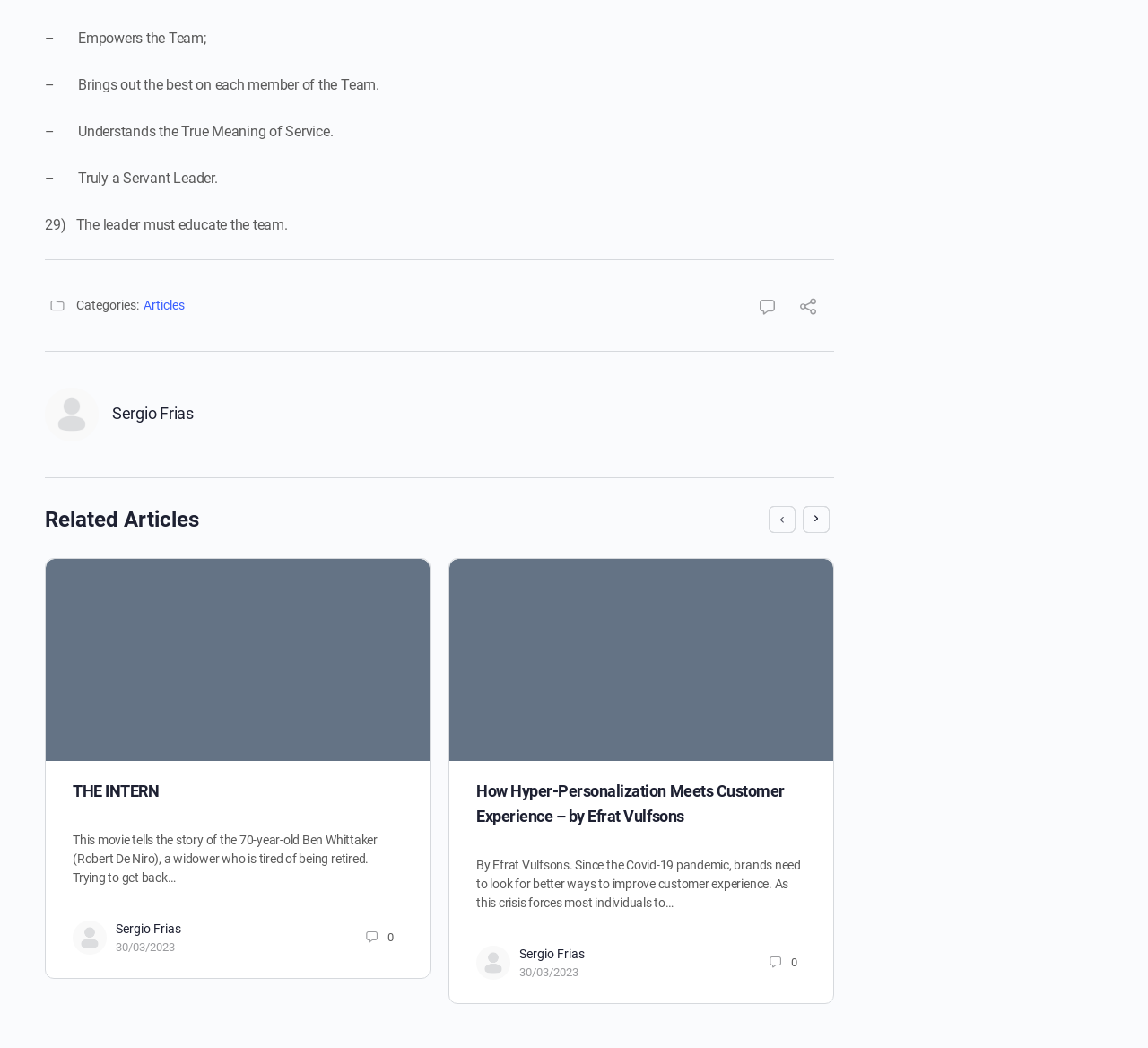Identify the bounding box coordinates of the region that needs to be clicked to carry out this instruction: "Click on 'Articles'". Provide these coordinates as four float numbers ranging from 0 to 1, i.e., [left, top, right, bottom].

[0.125, 0.284, 0.161, 0.298]